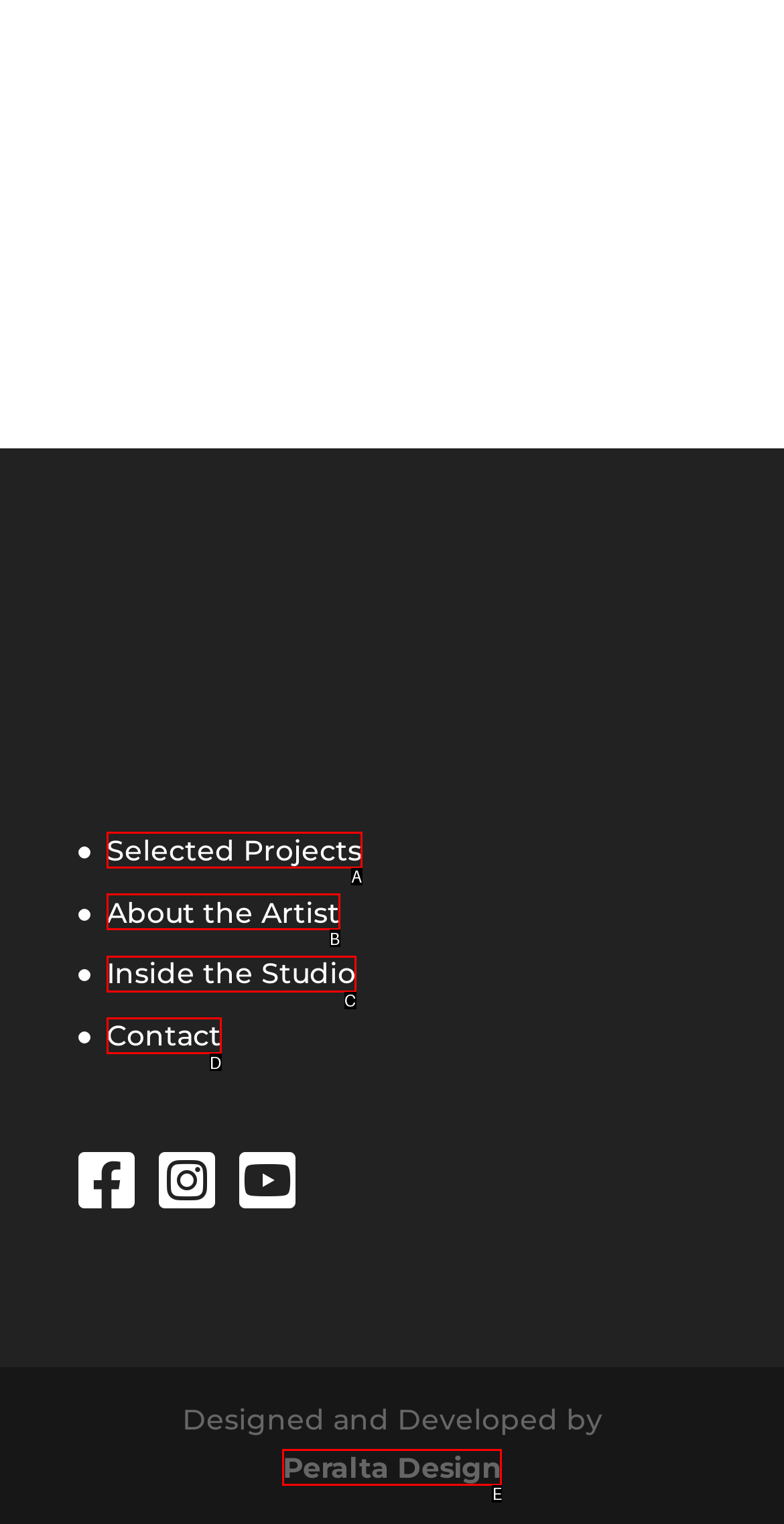Select the HTML element that corresponds to the description: Contact
Reply with the letter of the correct option from the given choices.

D